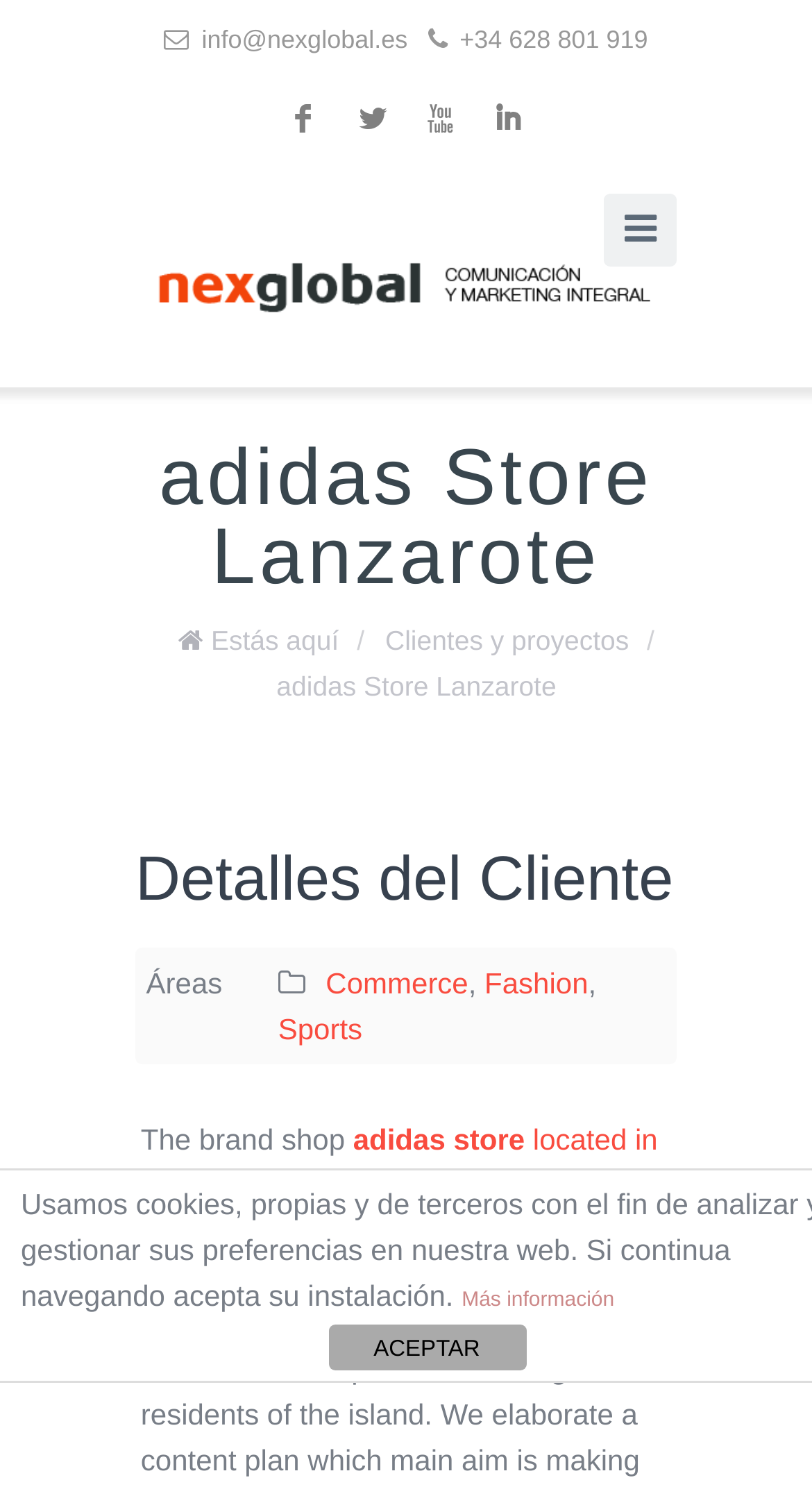What is the main title displayed on this webpage?

adidas Store Lanzarote